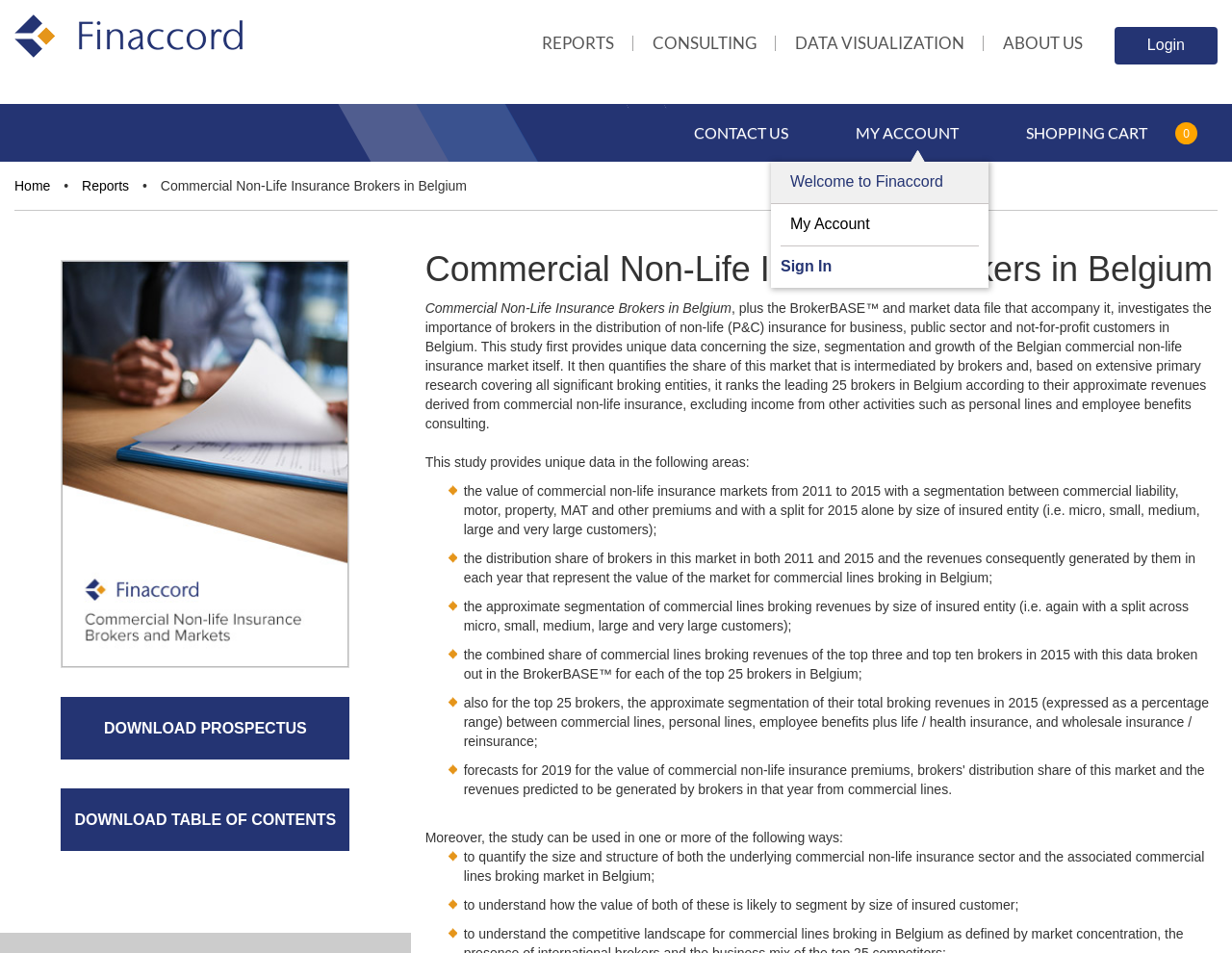Refer to the image and provide a thorough answer to this question:
How many links are there in the top navigation bar?

The top navigation bar has four links: 'REPORTS', 'CONSULTING', 'DATA VISUALIZATION', and 'ABOUT US'. These links are located at the top of the webpage, and their bounding box coordinates are [0.44, 0.02, 0.498, 0.076], [0.53, 0.02, 0.614, 0.076], [0.645, 0.02, 0.783, 0.076], and [0.814, 0.02, 0.879, 0.076] respectively.